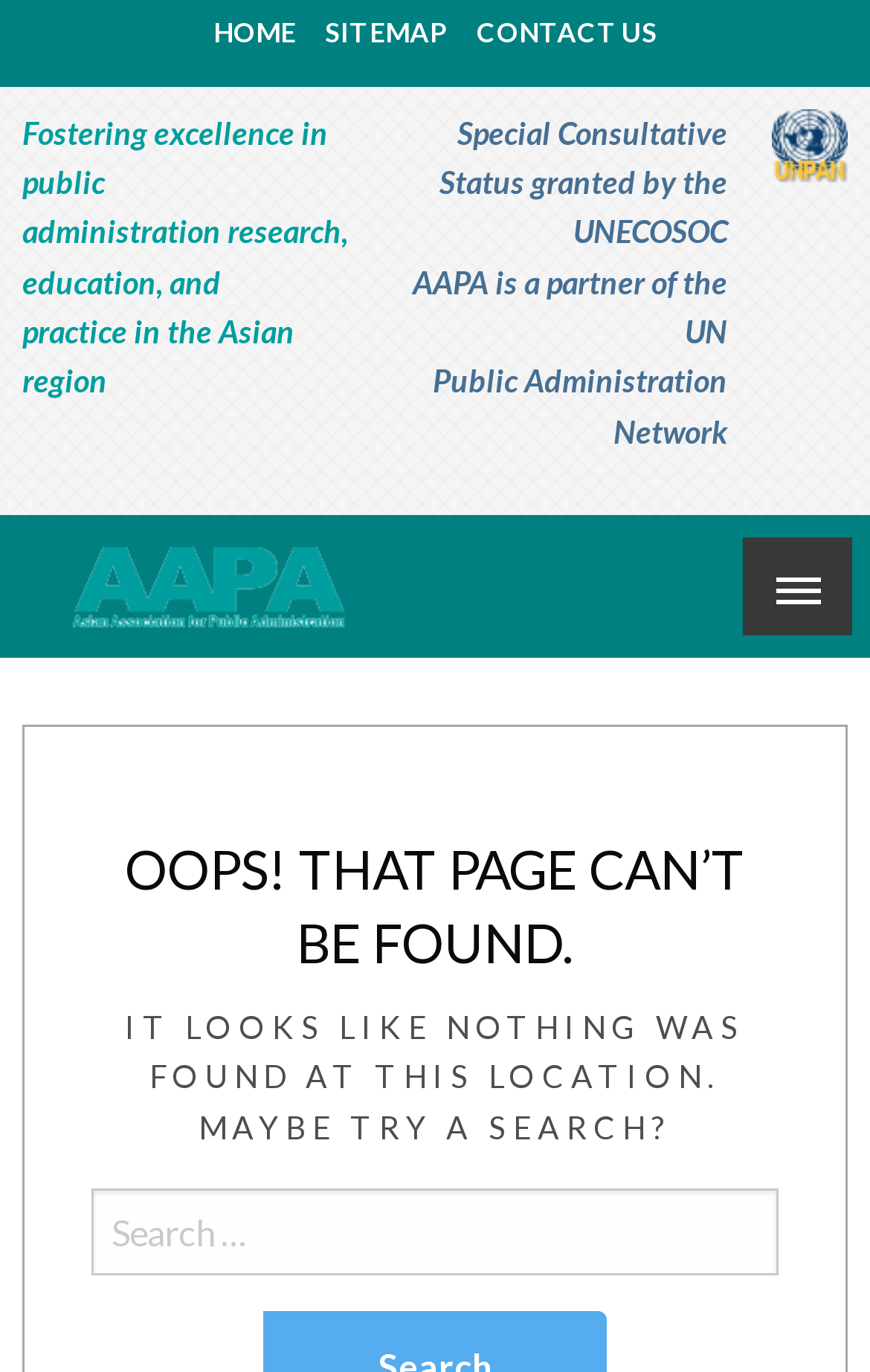Please analyze the image and give a detailed answer to the question:
What is the status granted to AAPA by the UNECOSOC?

The webpage has a StaticText element with the text 'Special Consultative Status granted by the UNECOSOC'. This text is located near the top of the webpage and is likely describing the status granted to AAPA by the UNECOSOC.